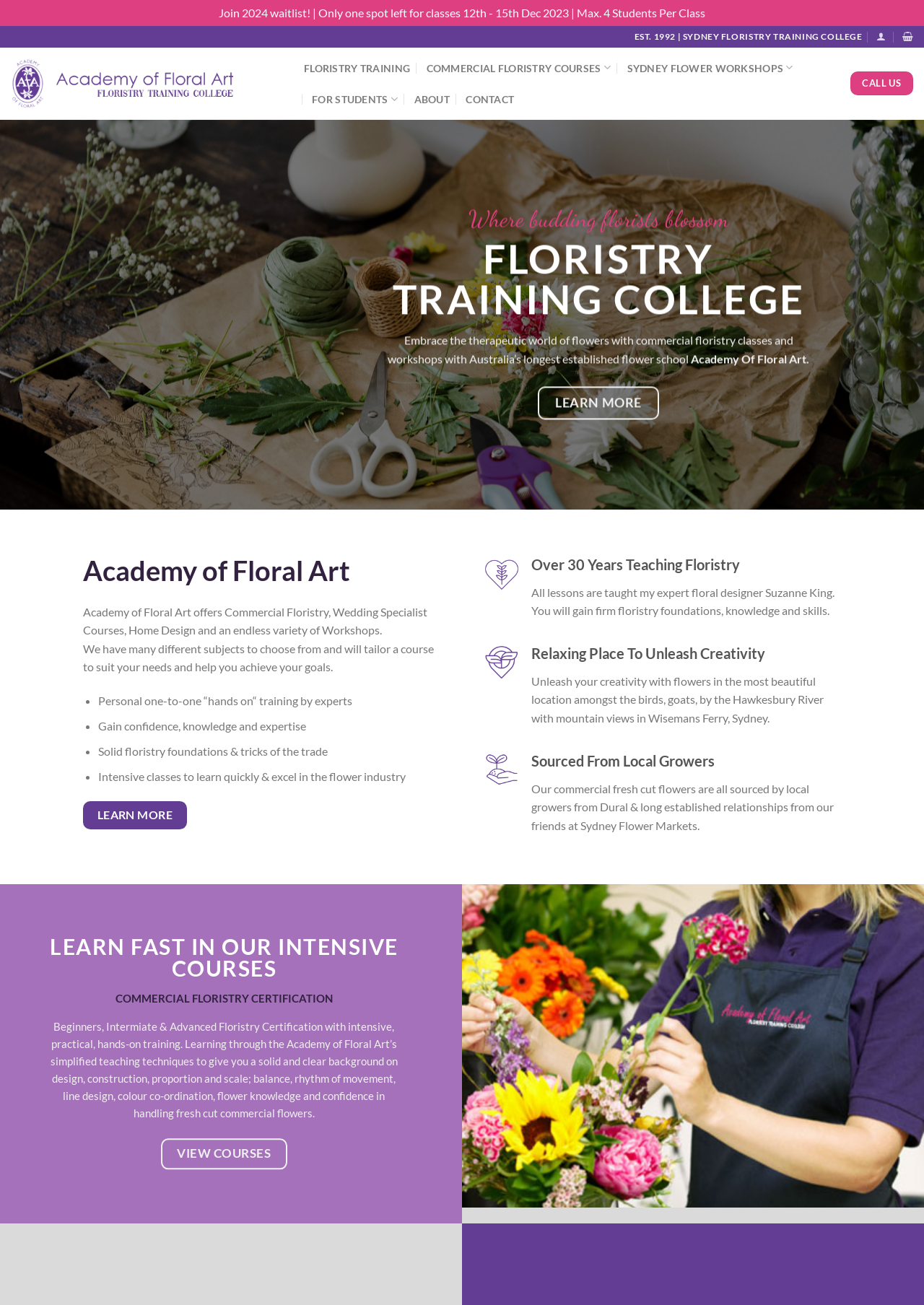Provide an in-depth caption for the contents of the webpage.

The webpage is about the Academy of Floral Art, a floristry training college located in Wisemans Ferry, Sydney. At the top of the page, there is a call-to-action to join the 2024 waitlist, with only one spot left for classes in December 2023. Below this, there is a heading with the college's name and establishment year, accompanied by social media links.

The main navigation menu is located below, with links to floristry training, commercial floristry courses, Sydney flower workshops, and information for students. The "About" and "Contact" links are also present in this menu.

On the right side of the page, there is a call-to-action to call the college, with a heading that reads "Where budding florists blossom." Below this, there is a brief introduction to the college, describing it as Australia's longest-established flower school.

The main content of the page is divided into sections, each with a heading and descriptive text. The first section describes the college's commercial floristry classes and workshops, with a link to learn more. The second section highlights the benefits of the college's courses, including personal one-to-one training, gaining confidence and knowledge, and solid floristry foundations.

Below this, there is an image of an expert floristry teacher, accompanied by a heading that reads "Over 30 Years Teaching Floristry." The text describes the college's expert instructor, Suzanne King, and the skills students will gain from her lessons.

The next section describes the college's location in Wisemans Ferry, Sydney, as a relaxing place to unleash creativity, surrounded by nature. There is also an image of the college's location.

The following section highlights the college's commitment to sourcing flowers from local growers, with an image of the college's flowers and a description of their relationships with local growers.

Towards the bottom of the page, there are headings that read "LEARN FAST IN OUR INTENSIVE COURSES" and "COMMERCIAL FLORISTRY CERTIFICATION." Below this, there is a detailed description of the college's certification courses, including beginners, intermediate, and advanced levels. Finally, there is a call-to-action to view courses, accompanied by a link.